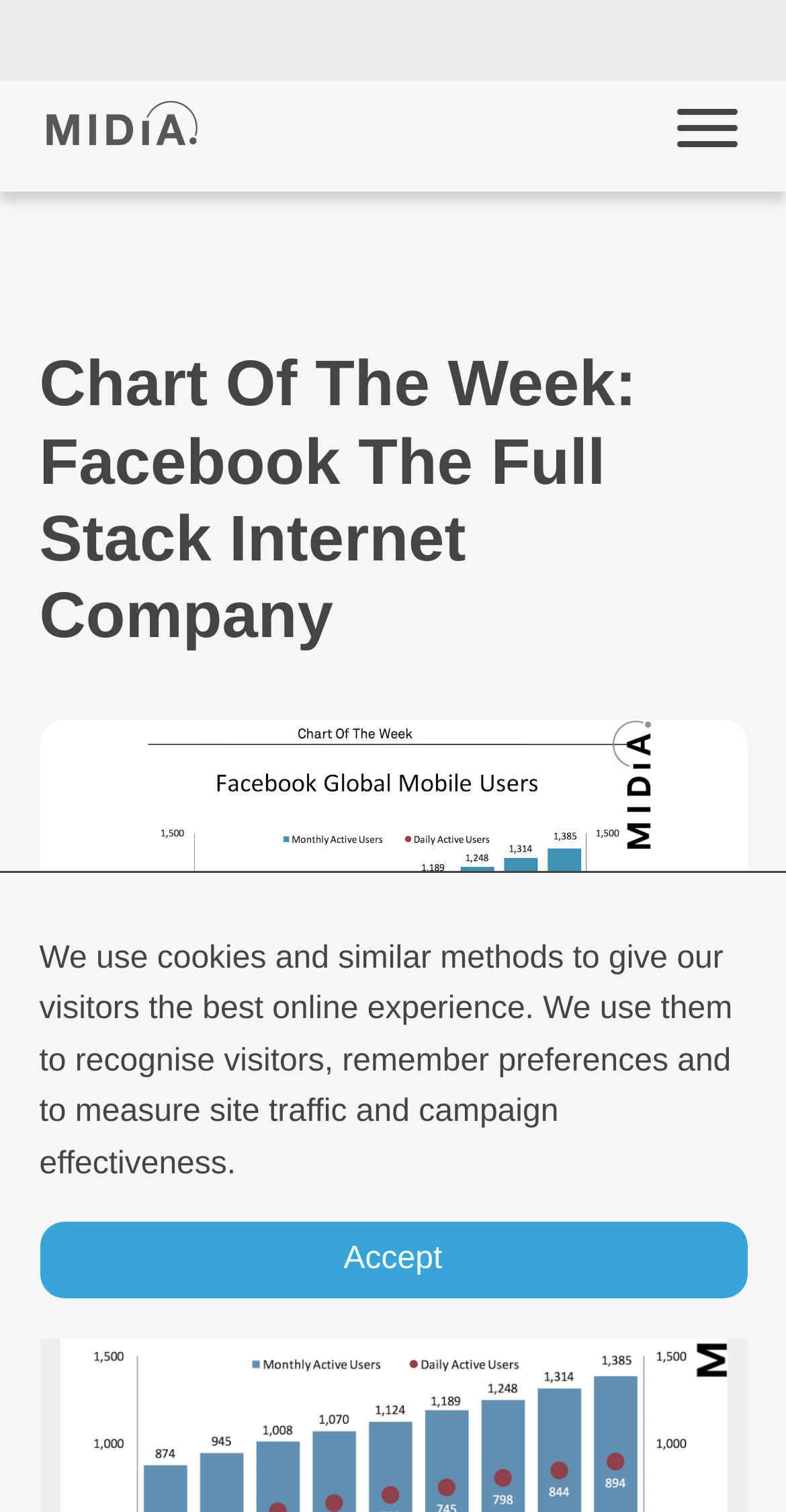What is the format of the content?
Please provide a full and detailed response to the question.

The presence of an image element with the description 'Cover image for Chart Of The Week: Facebook The Full Stack Internet Company' and a heading element that mentions a chart suggests that the content is in the format of a chart.